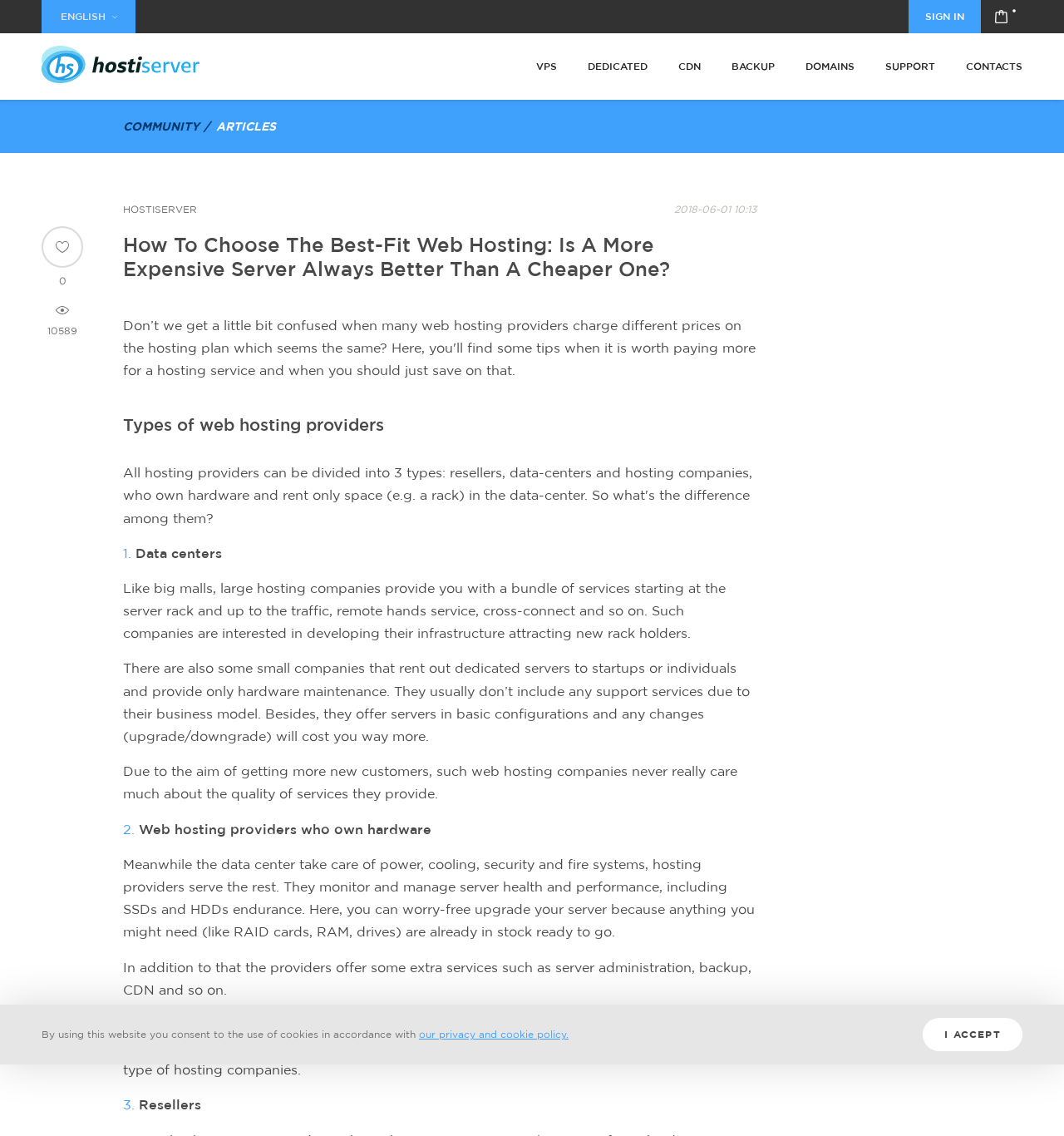Locate the UI element described as follows: "parent_node: ENGLISH". Return the bounding box coordinates as four float numbers between 0 and 1 in the order [left, top, right, bottom].

[0.039, 0.9, 0.07, 0.93]